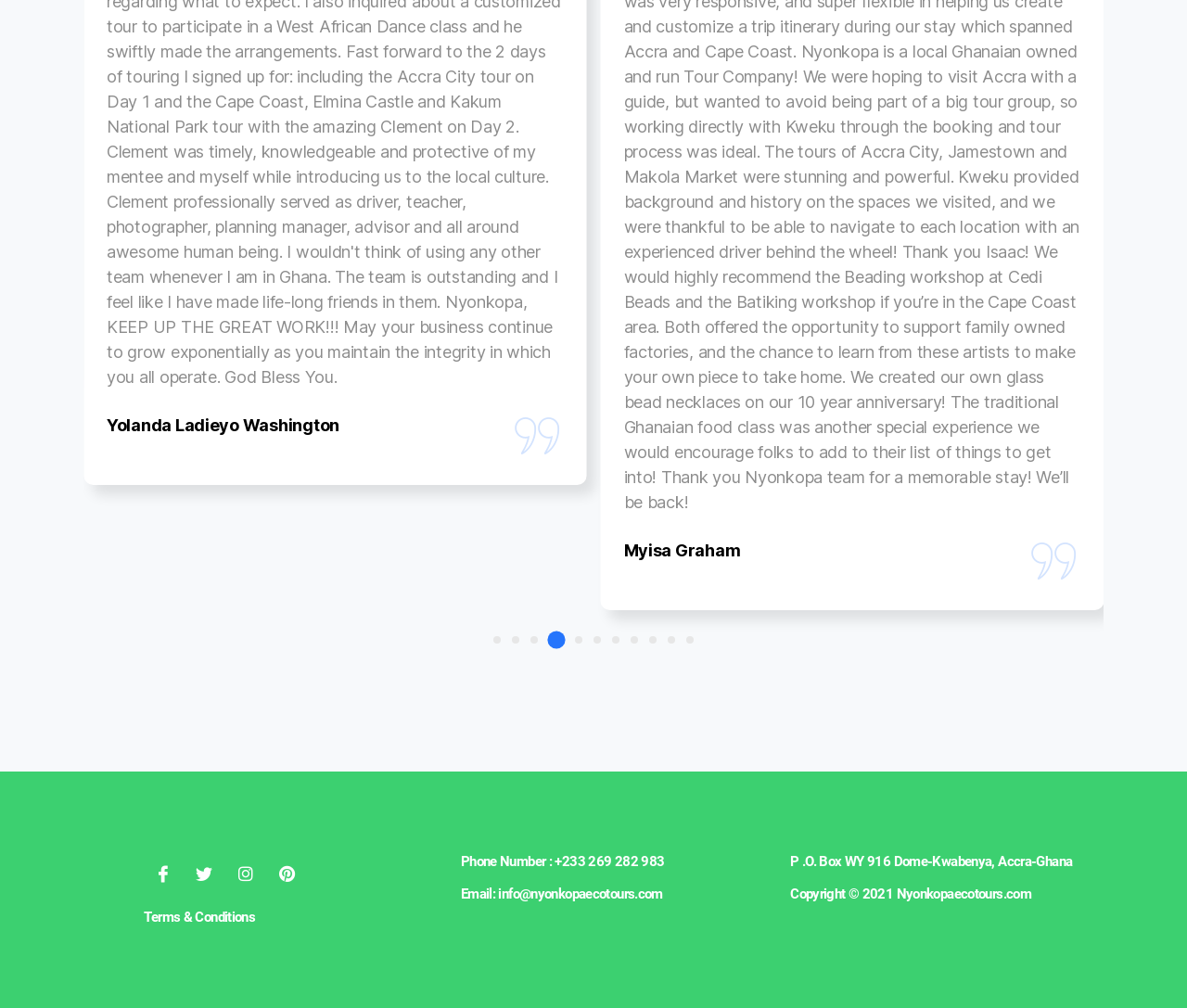Kindly respond to the following question with a single word or a brief phrase: 
What is the name of the person mentioned at the top?

Myisa Graham